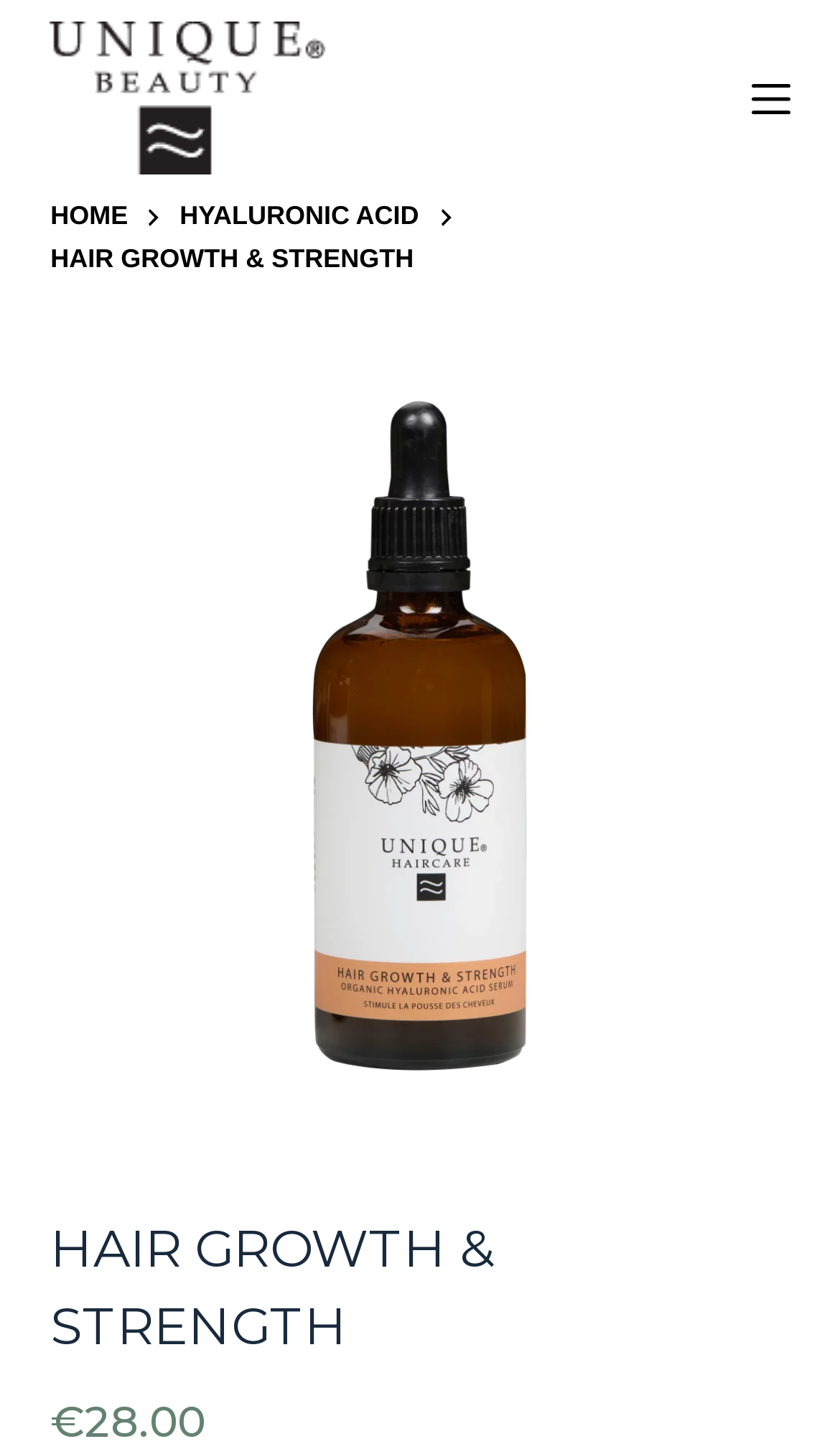Refer to the image and answer the question with as much detail as possible: What is the position of the 'Menu' button?

I deduced this by looking at the bounding box coordinates of the 'Menu' button, which has a high x2 value and a relatively low y1 value, suggesting that it is positioned at the top right of the webpage.